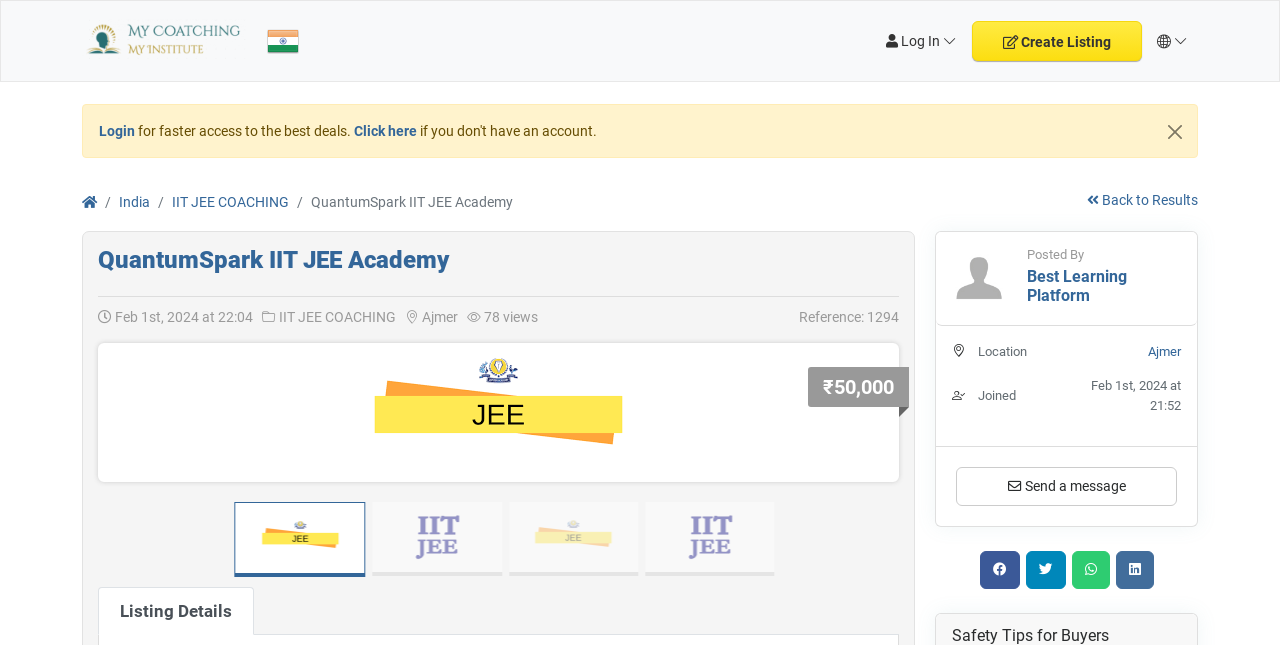Please identify the bounding box coordinates of the area that needs to be clicked to fulfill the following instruction: "Click on the next slide."

[0.67, 0.605, 0.691, 0.673]